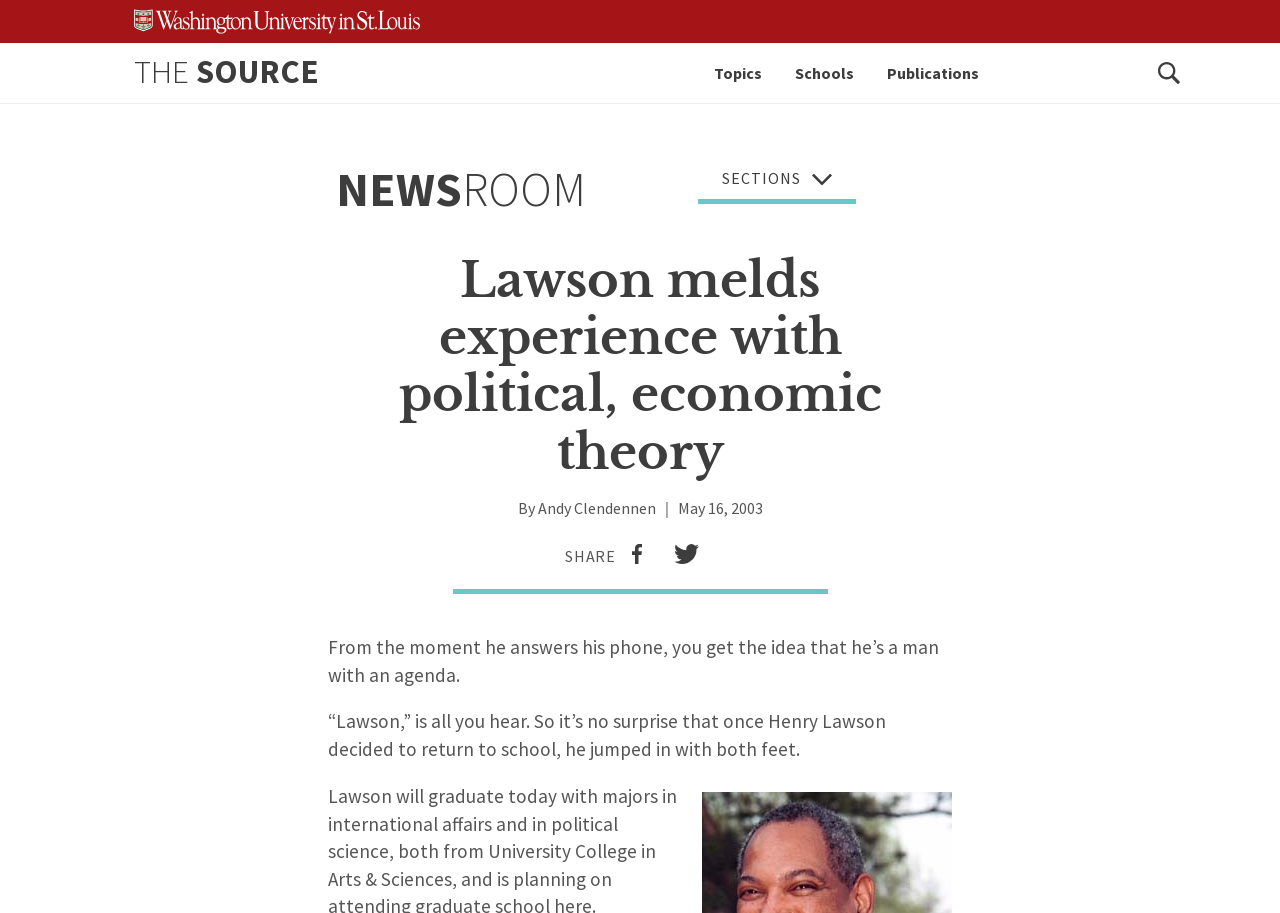What is the name of the university?
Look at the webpage screenshot and answer the question with a detailed explanation.

I determined the answer by looking at the image element with the description 'Washington University in St.Louis' at the top of the webpage, which suggests that the webpage is related to this university.